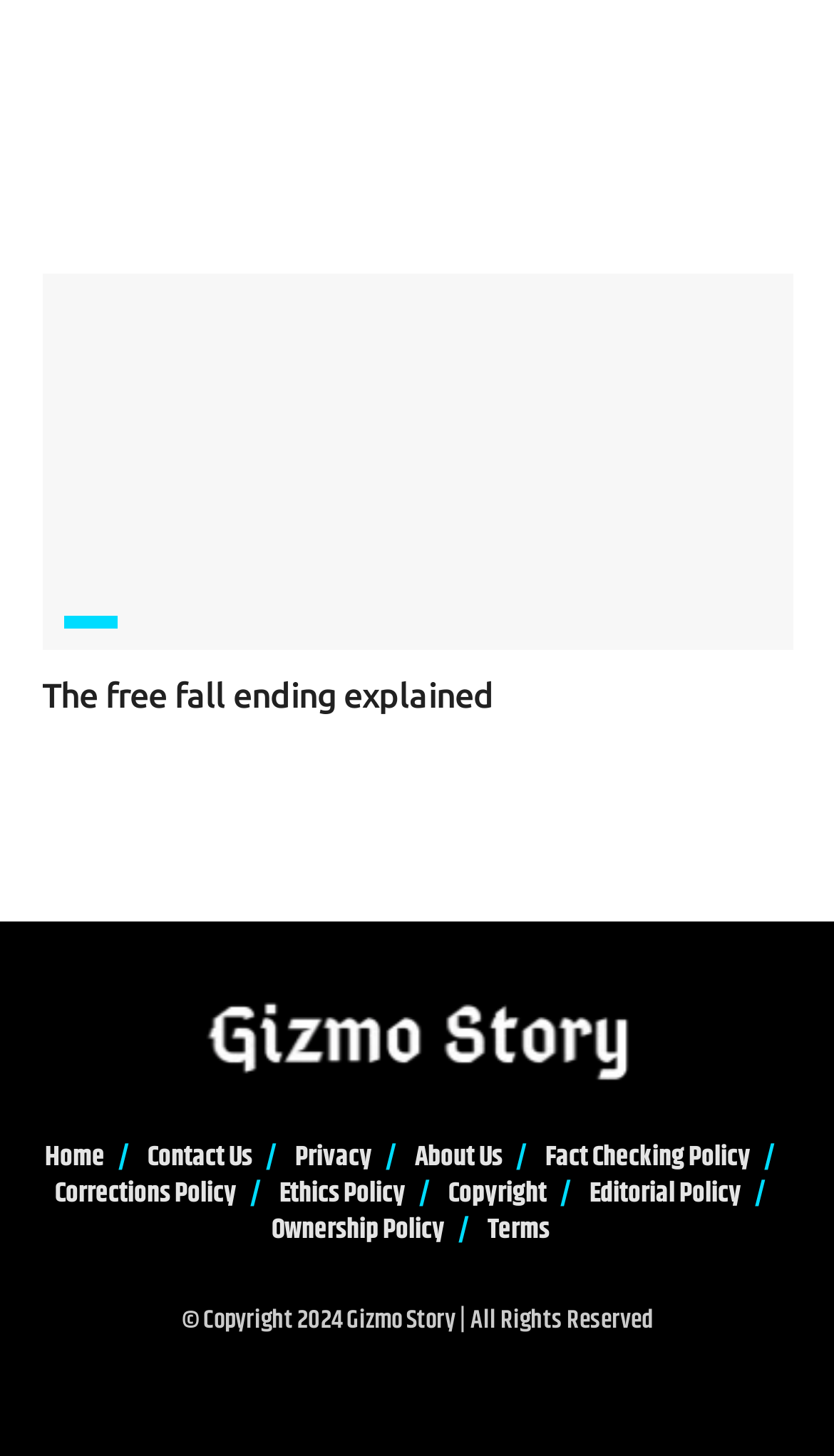Please identify the bounding box coordinates of where to click in order to follow the instruction: "Read the 'Marshall County Sheriff’s Office Warns Of A Telephone Scam' article".

None